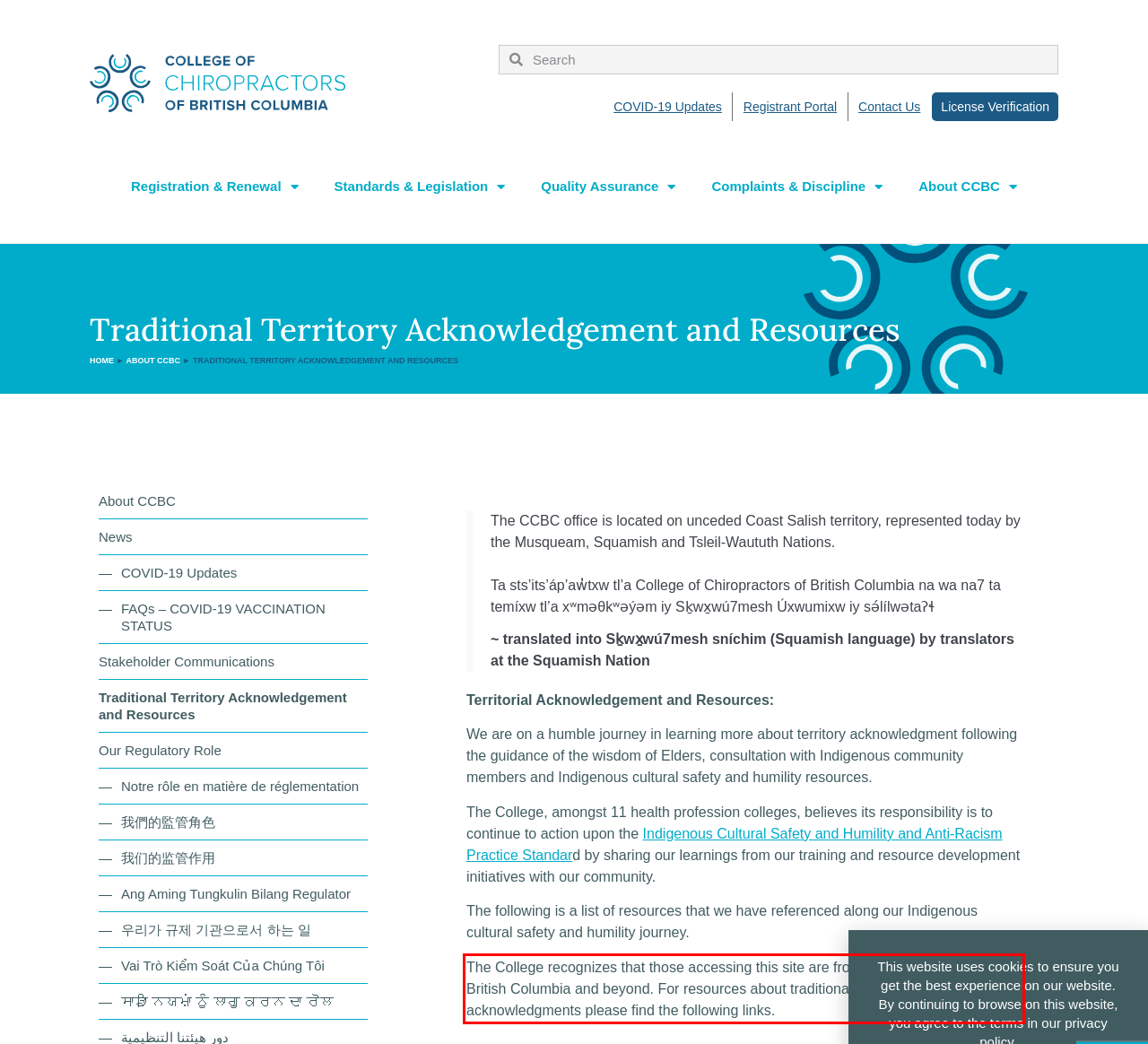Analyze the screenshot of the webpage and extract the text from the UI element that is inside the red bounding box.

The College recognizes that those accessing this site are from all different parts of British Columbia and beyond. For resources about traditional territory acknowledgments please find the following links.